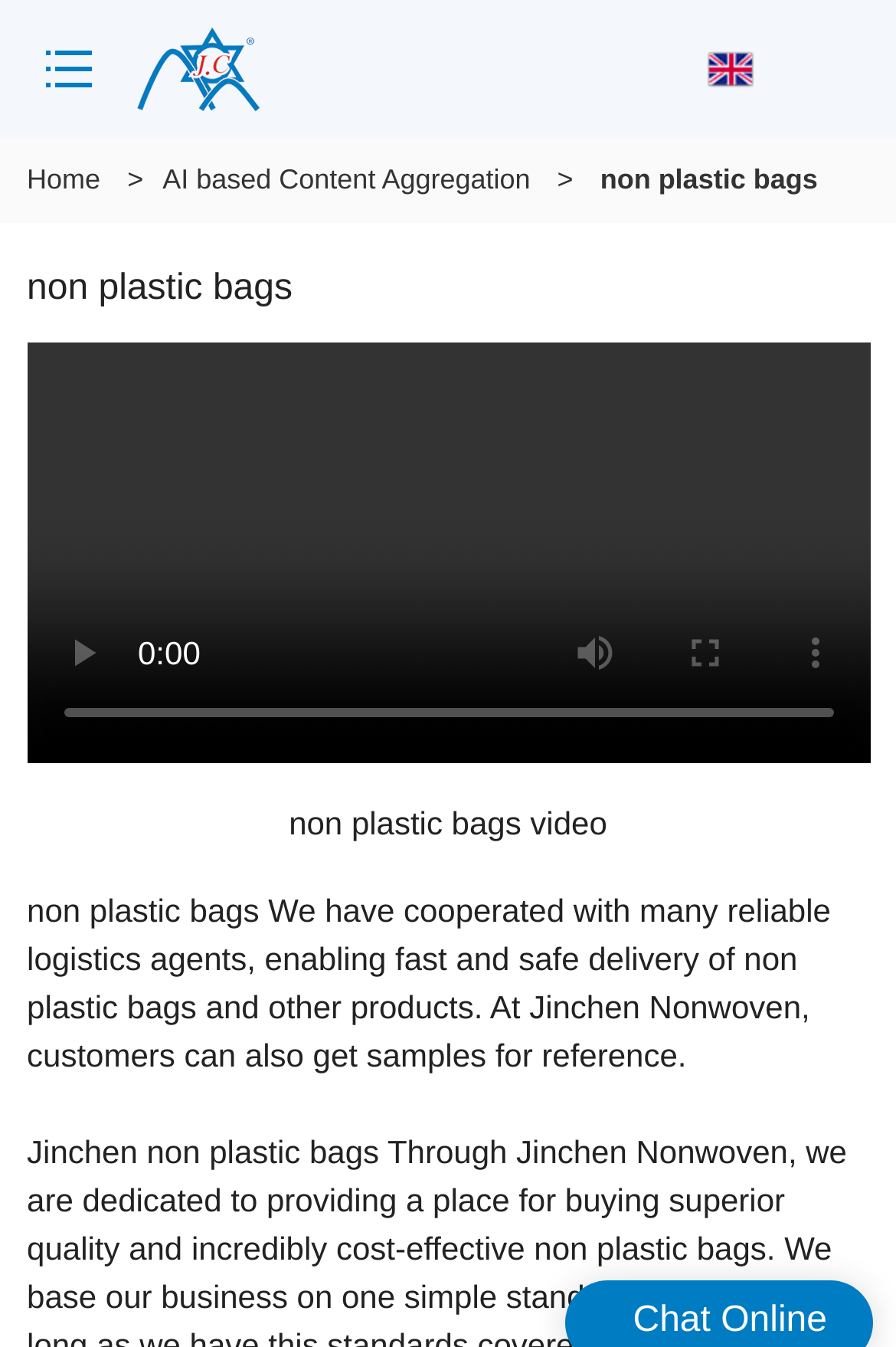Is there a video on the page?
Look at the image and provide a short answer using one word or a phrase.

Yes